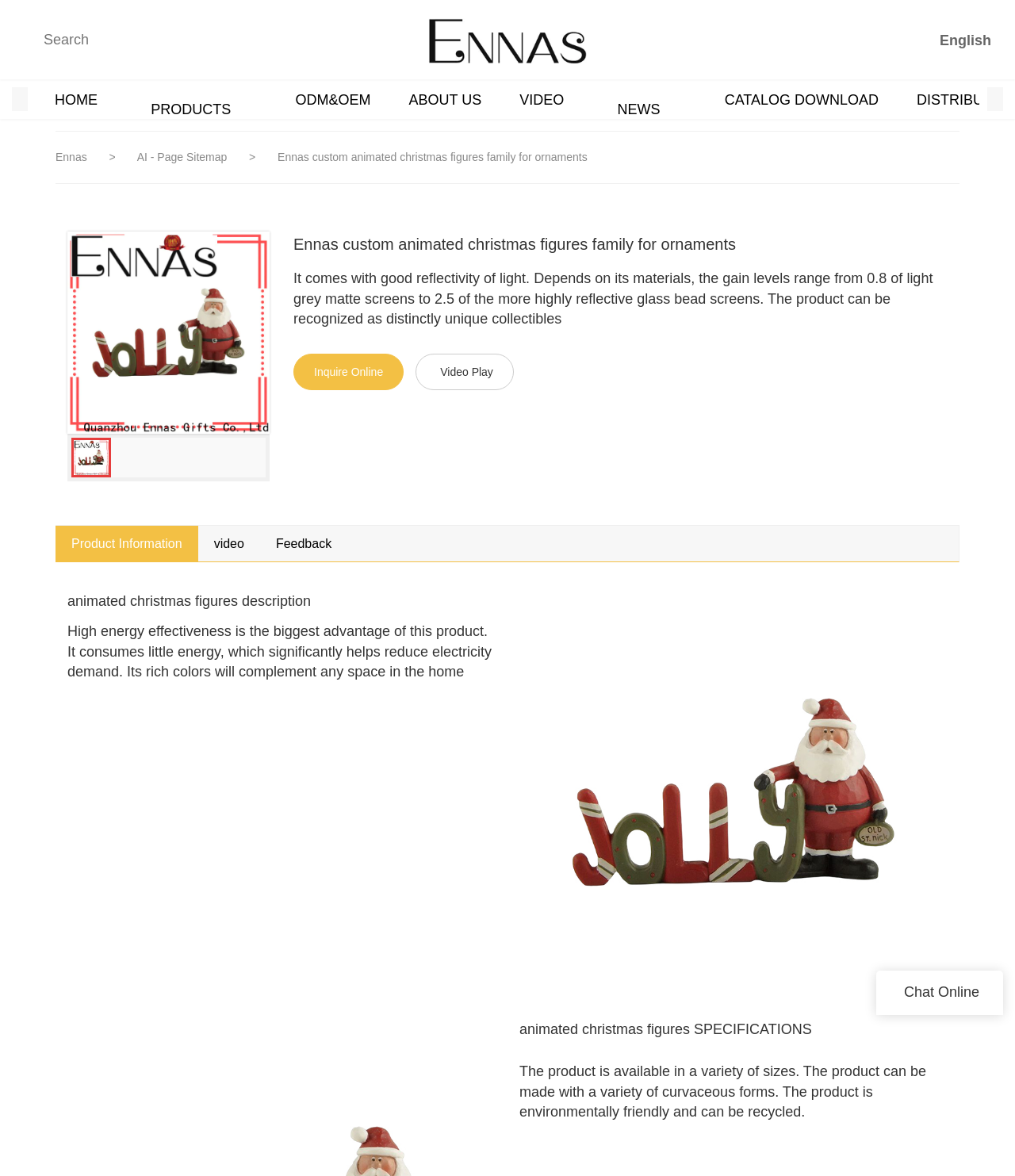Using the element description provided, determine the bounding box coordinates in the format (top-left x, top-left y, bottom-right x, bottom-right y). Ensure that all values are floating point numbers between 0 and 1. Element description: Search

[0.227, 0.02, 0.302, 0.047]